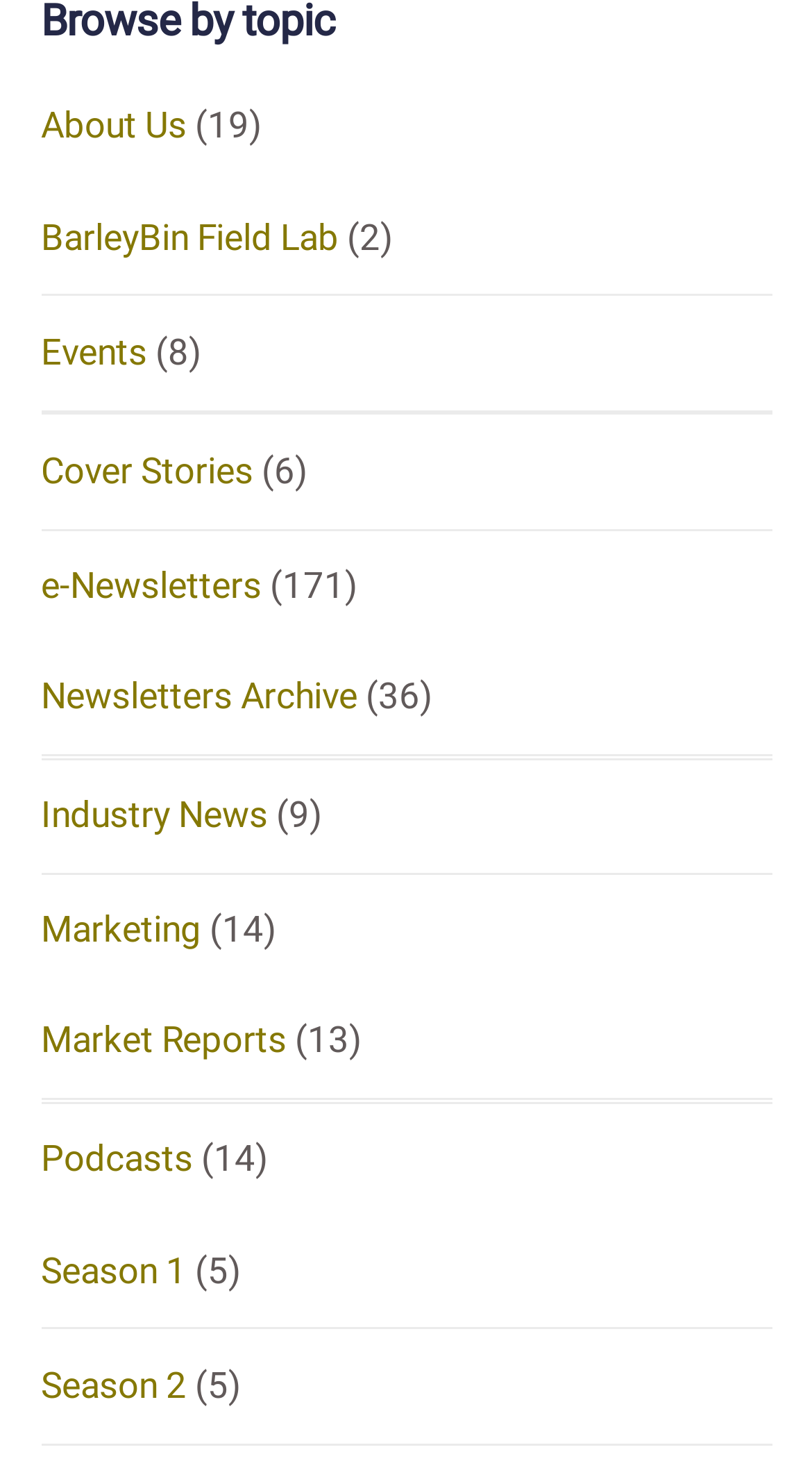What type of content is available on this webpage?
We need a detailed and exhaustive answer to the question. Please elaborate.

Based on the links and text on the webpage, I inferred that the webpage provides news and resources related to a specific industry or topic, although the exact topic is not clear.